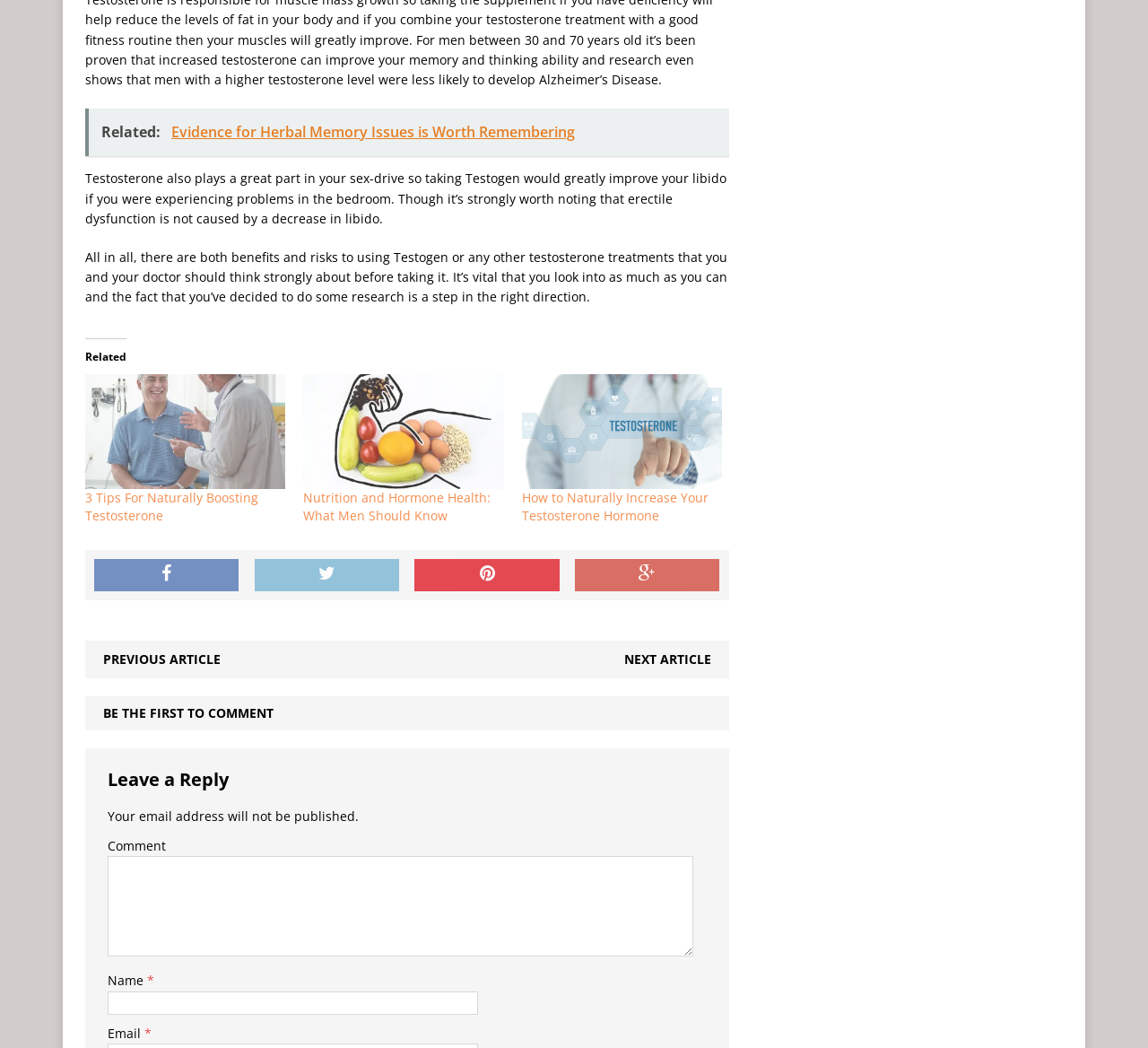Examine the image and give a thorough answer to the following question:
What navigation options are available?

The navigation options are provided at the bottom of the page, with links to the 'PREVIOUS ARTICLE' and 'NEXT ARTICLE'. These links allow users to navigate to other articles on the website.